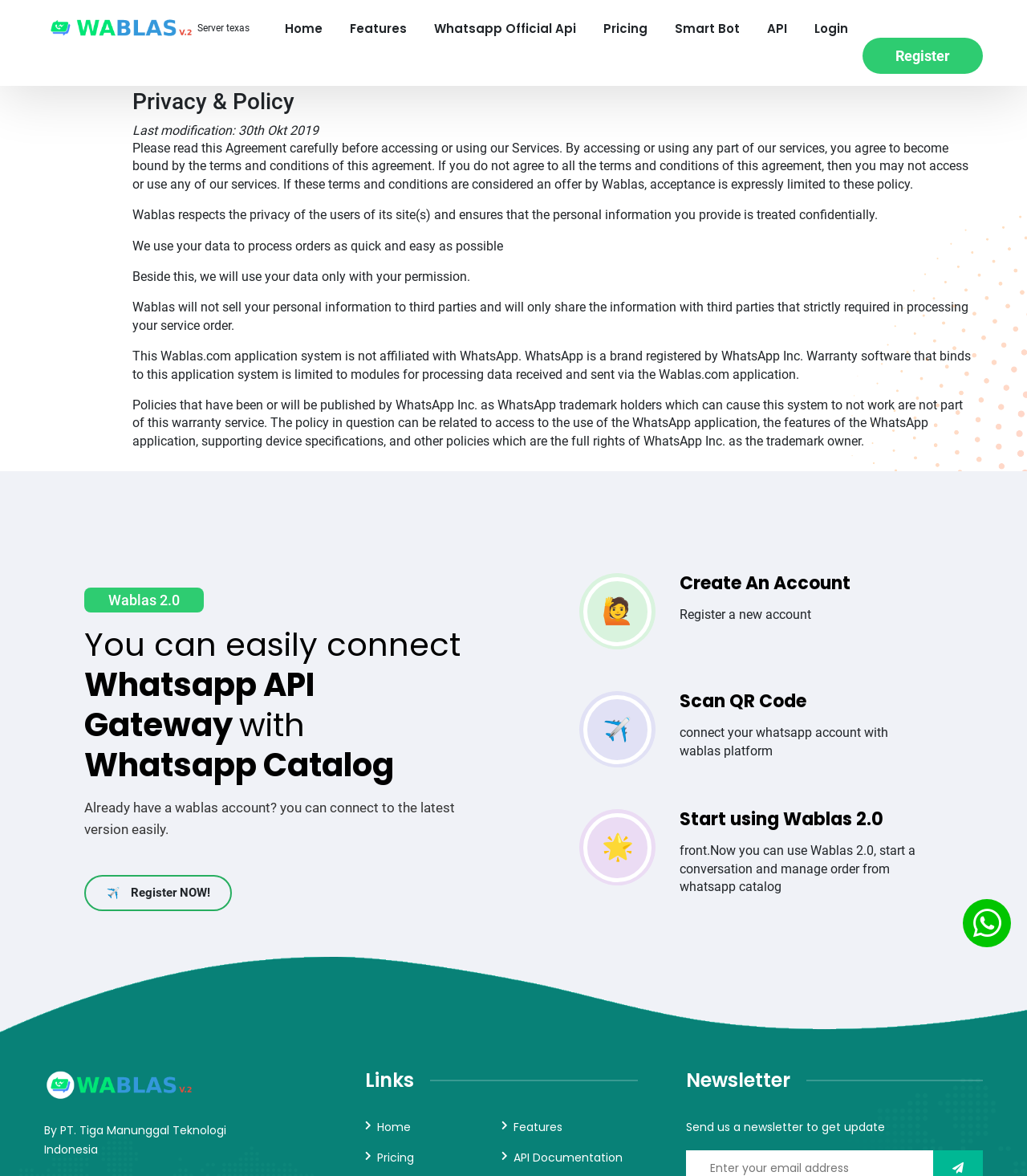Please identify the bounding box coordinates of the clickable area that will allow you to execute the instruction: "Read the privacy and policy".

[0.129, 0.075, 0.949, 0.098]